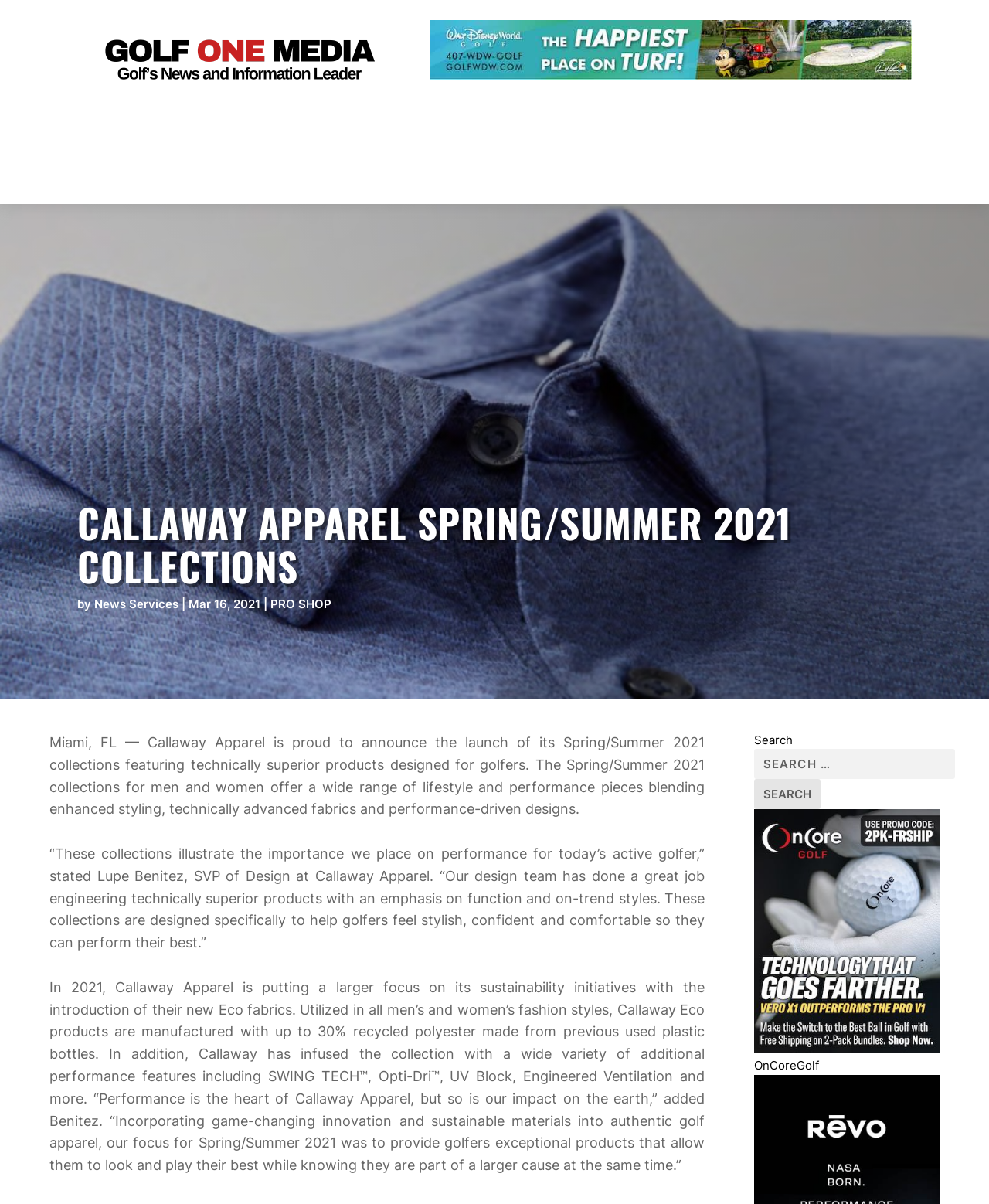Who is the SVP of Design at Callaway Apparel?
Examine the image closely and answer the question with as much detail as possible.

In the second paragraph, there is a quote from Lupe Benitez, who is stated to be the SVP of Design at Callaway Apparel.